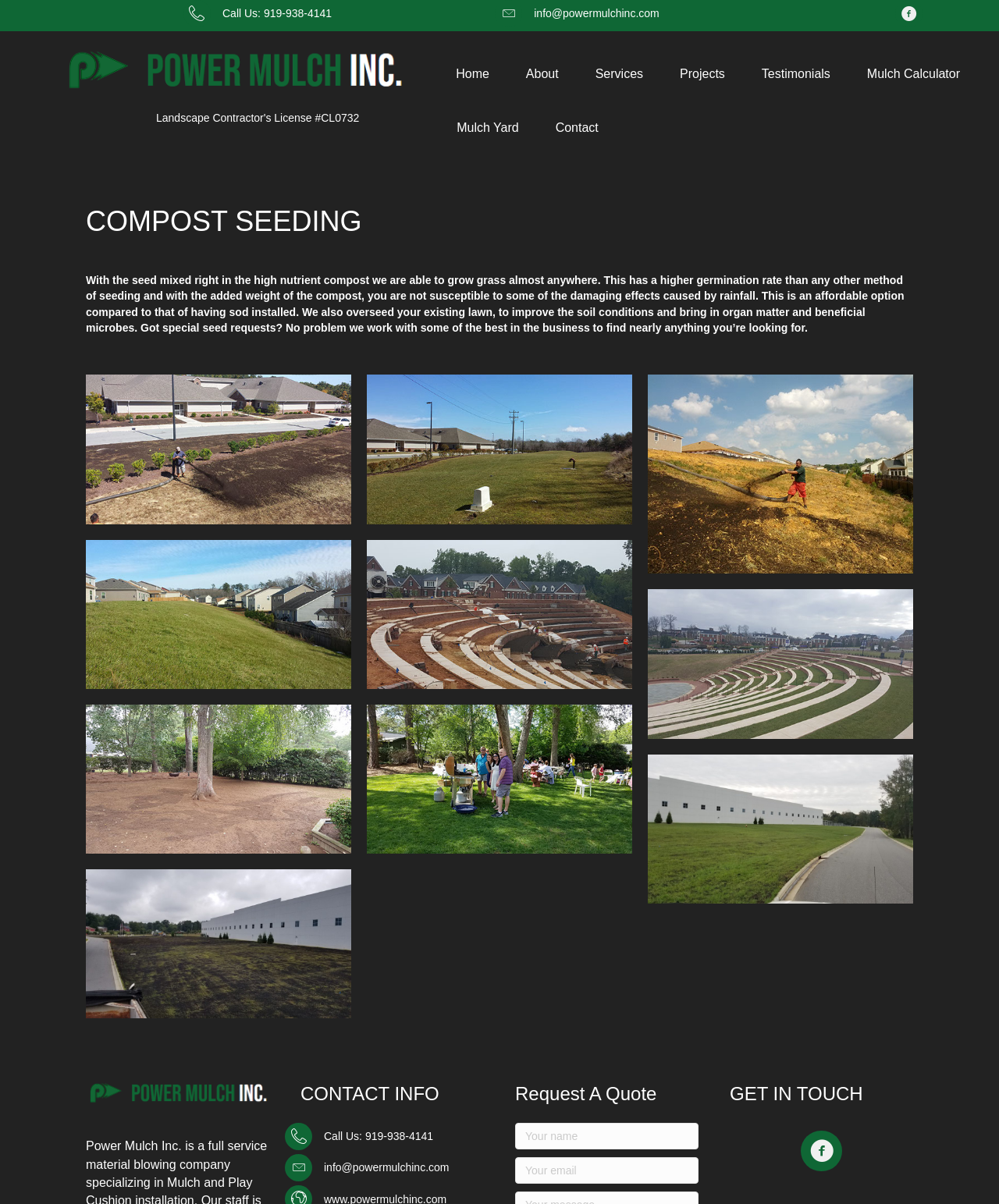Identify the bounding box coordinates for the element you need to click to achieve the following task: "Send an email". The coordinates must be four float values ranging from 0 to 1, formatted as [left, top, right, bottom].

[0.535, 0.005, 0.66, 0.018]